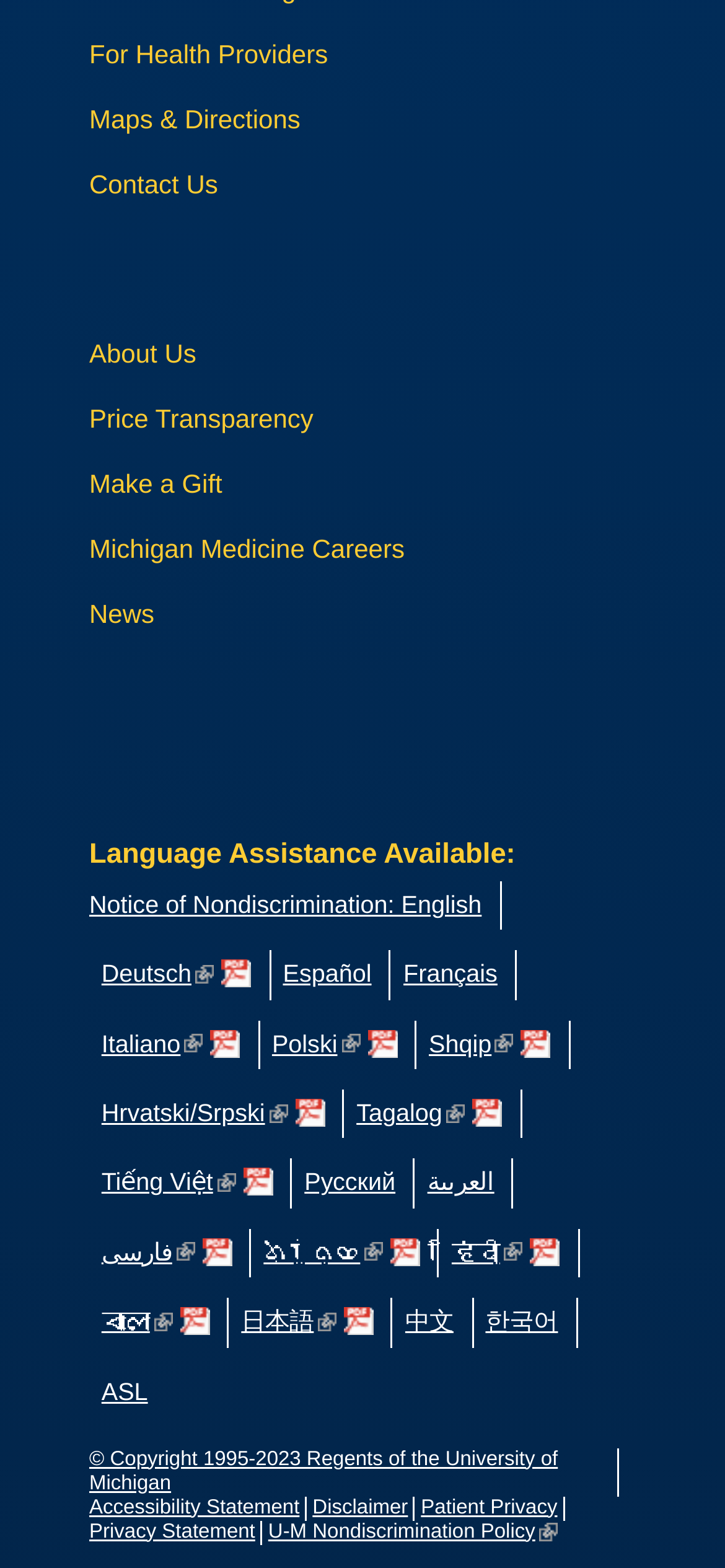Please locate the clickable area by providing the bounding box coordinates to follow this instruction: "Make a Gift".

[0.123, 0.288, 0.877, 0.329]